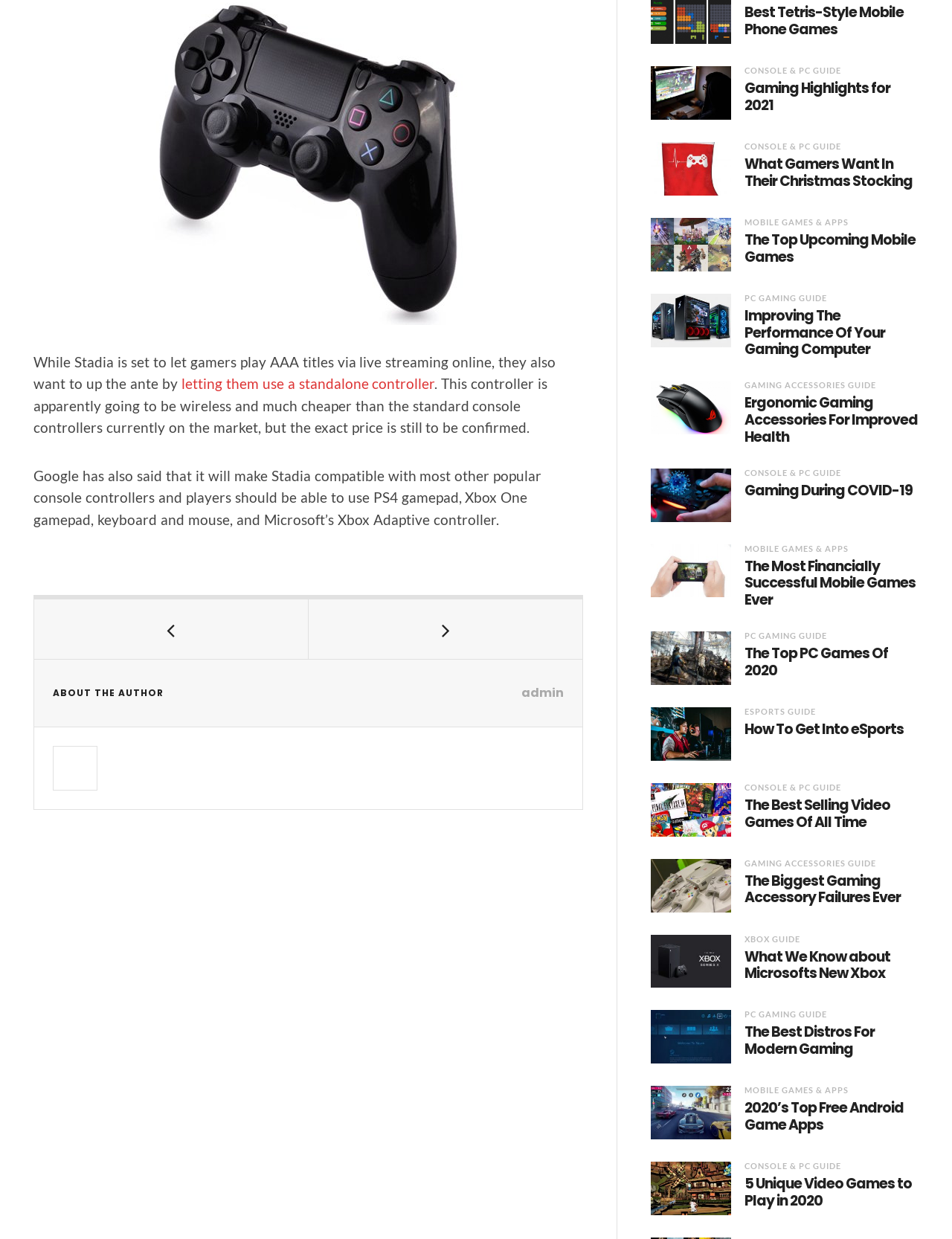Provide the bounding box coordinates of the section that needs to be clicked to accomplish the following instruction: "Read about the top upcoming mobile games."

[0.782, 0.199, 0.965, 0.226]